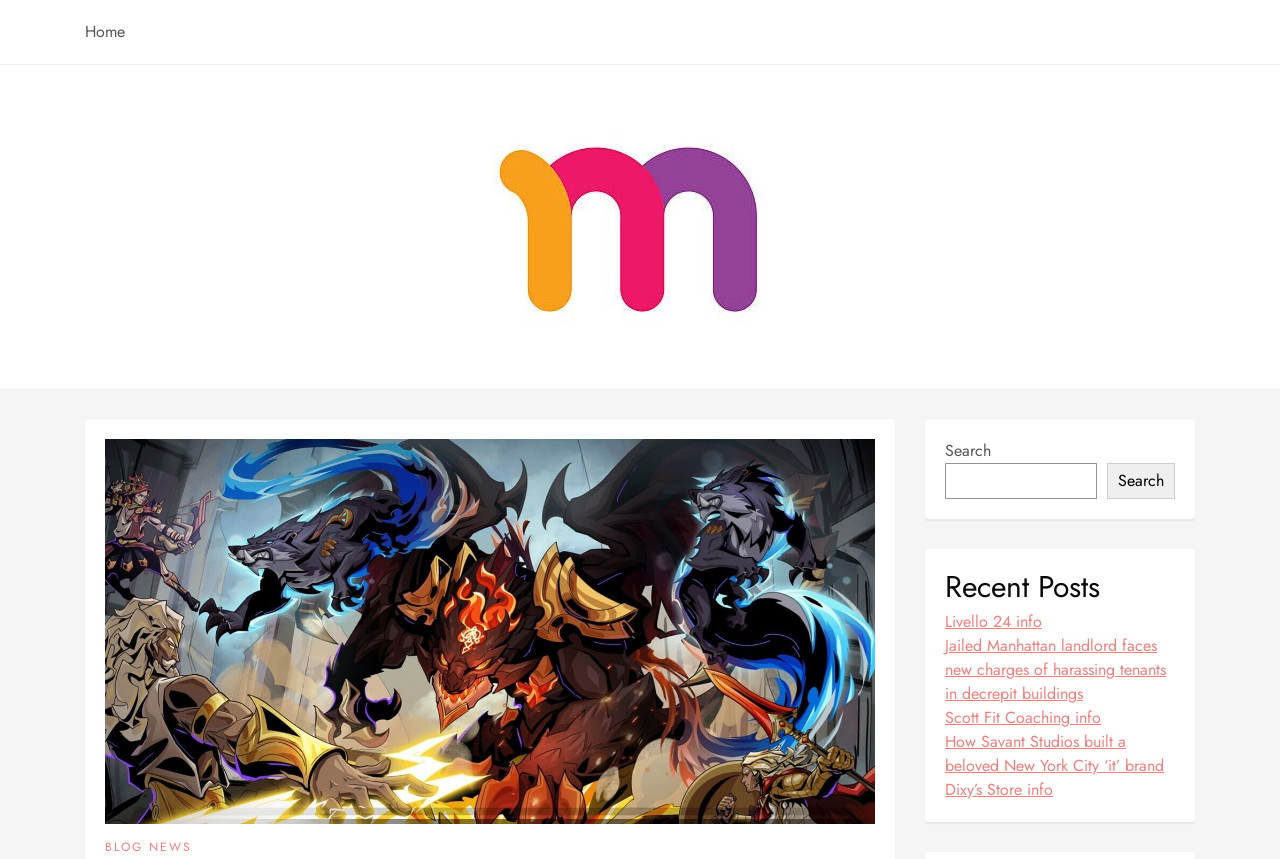Indicate the bounding box coordinates of the clickable region to achieve the following instruction: "go to home page."

[0.066, 0.0, 0.098, 0.075]